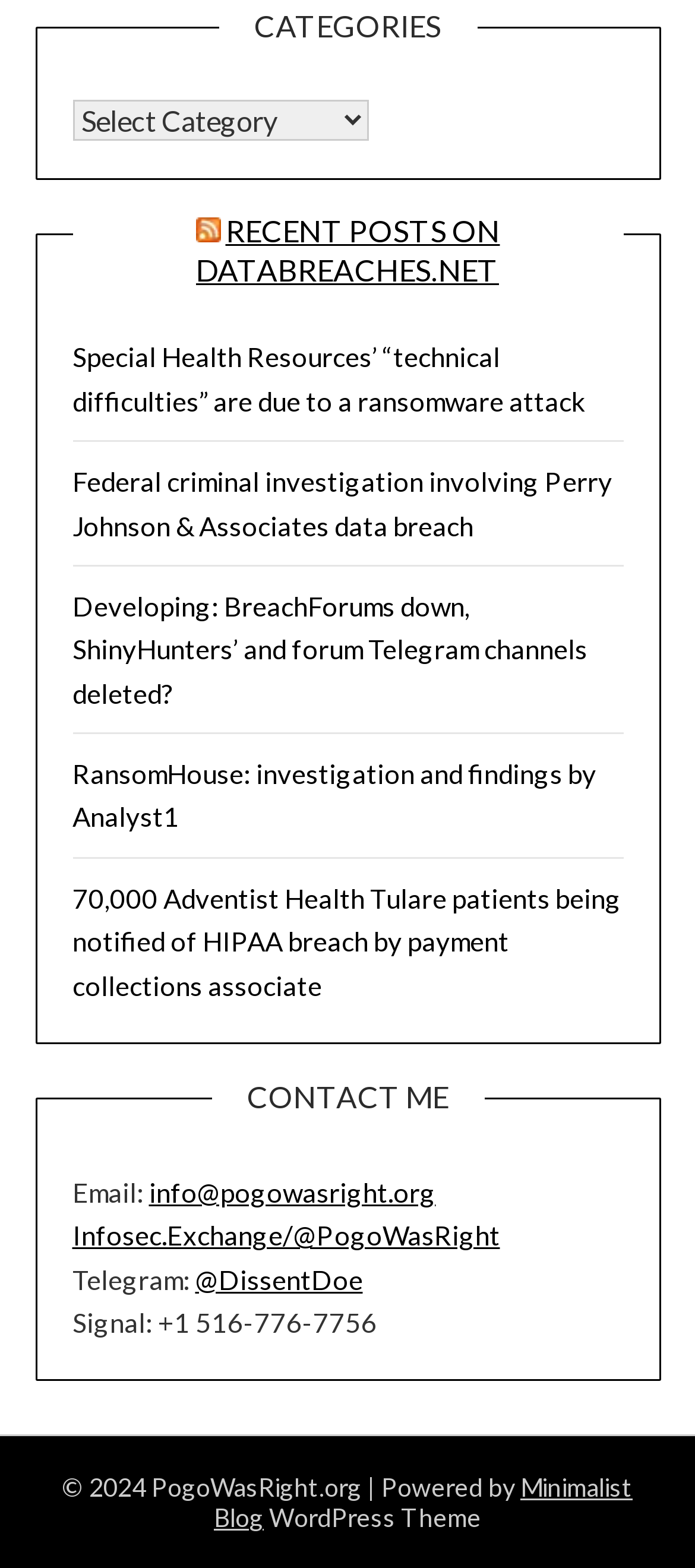What is the title of the first post?
Look at the image and respond with a one-word or short-phrase answer.

Special Health Resources